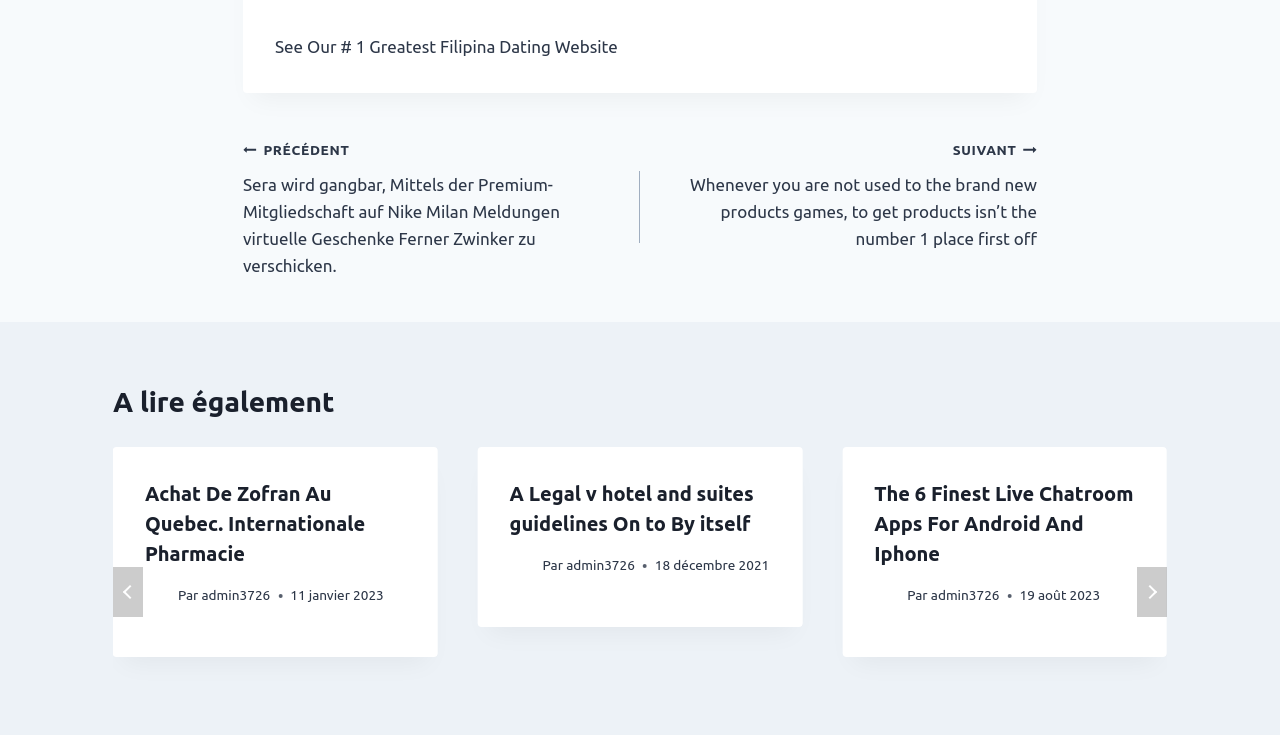How many articles are on this webpage?
Look at the screenshot and respond with one word or a short phrase.

3